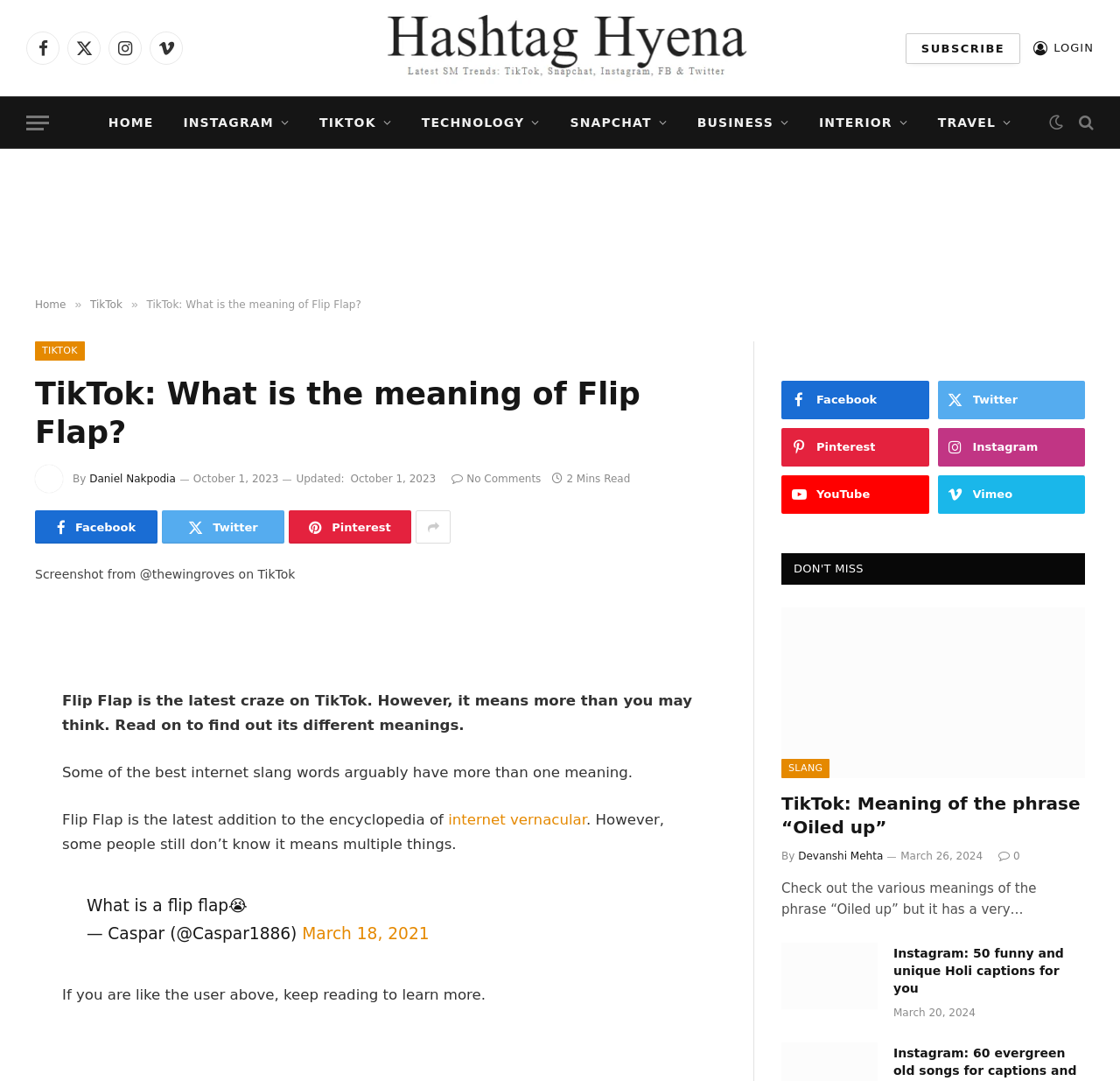Please provide the main heading of the webpage content.

TikTok: What is the meaning of Flip Flap?